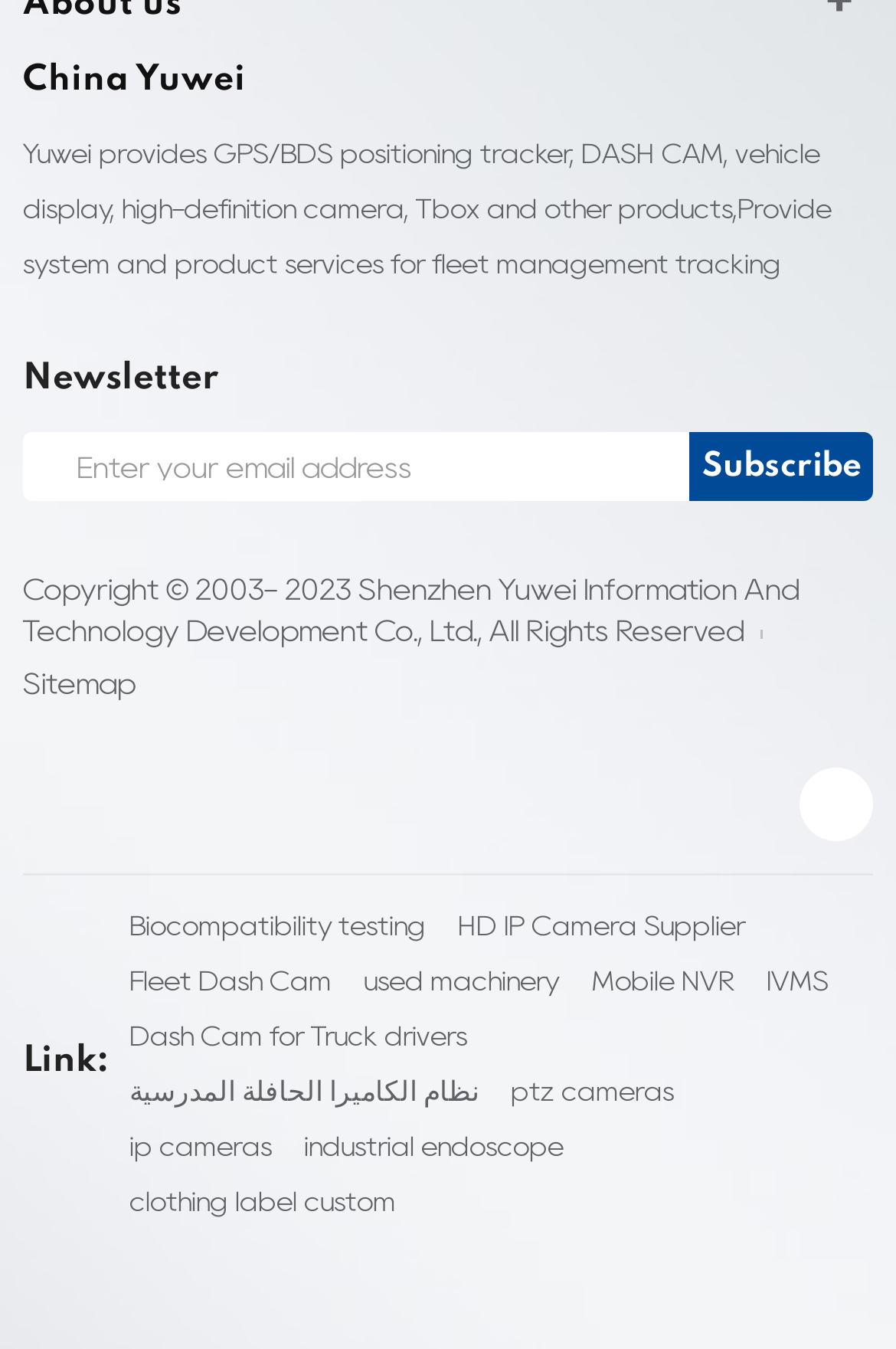What is the company name mentioned on the webpage?
Please answer the question with a single word or phrase, referencing the image.

China Yuwei